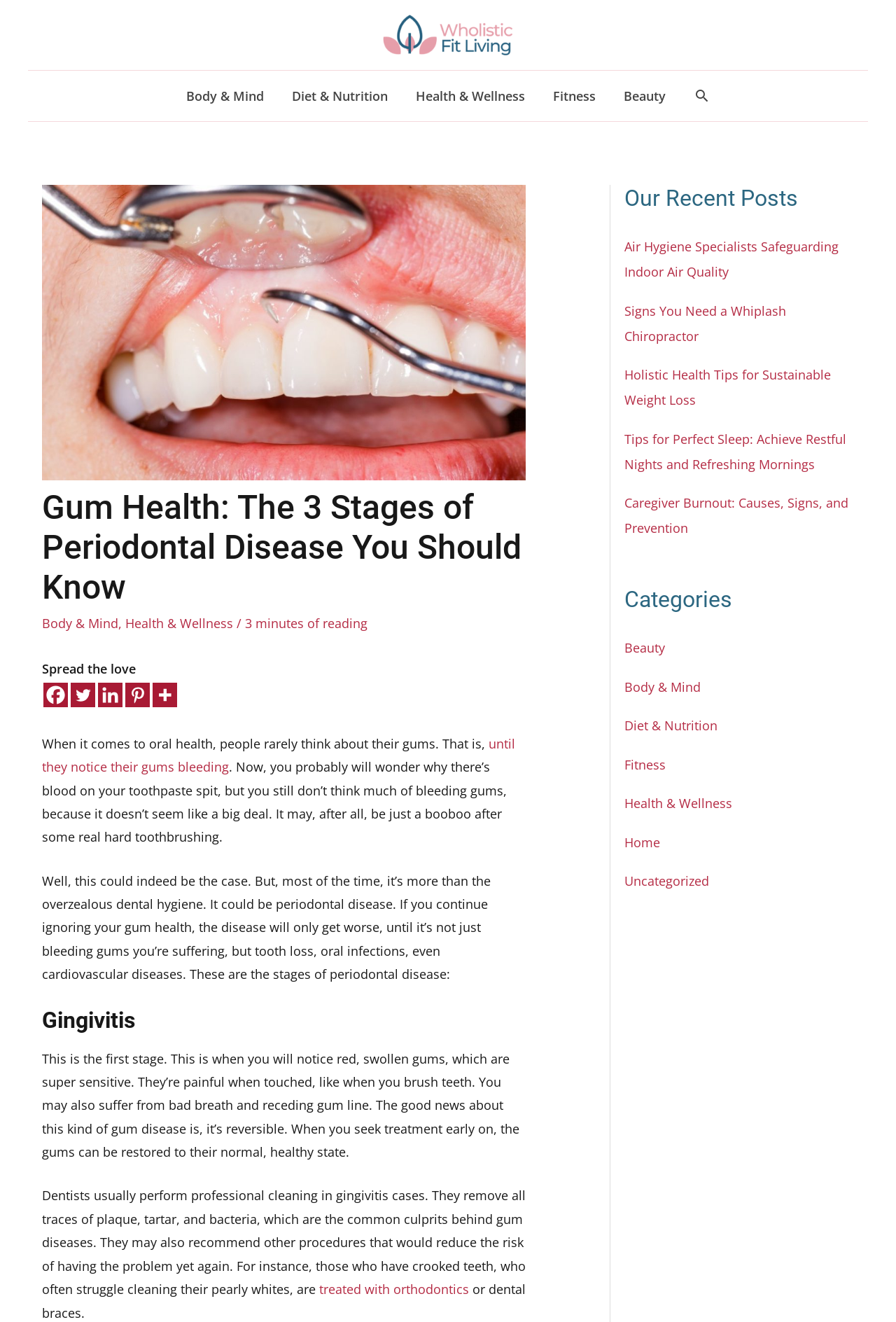Respond to the question below with a single word or phrase:
What is the purpose of the 'Search icon link'?

To search the website